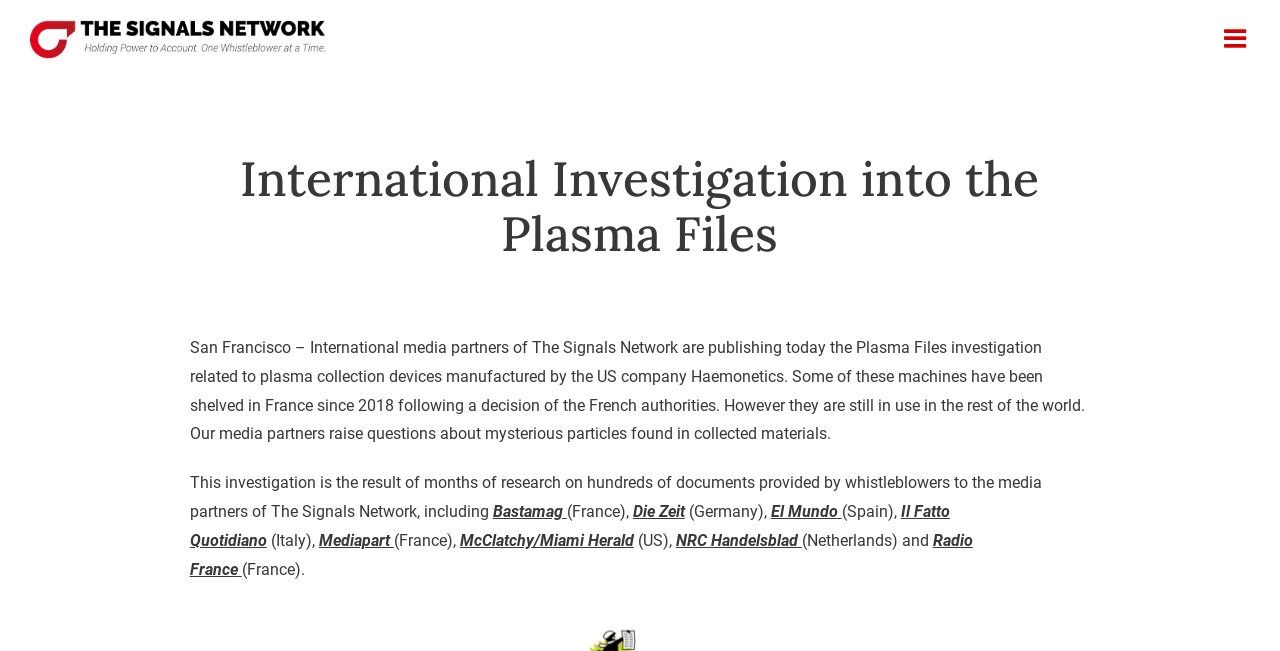Determine the bounding box coordinates of the region I should click to achieve the following instruction: "Read more about Bastamag". Ensure the bounding box coordinates are four float numbers between 0 and 1, i.e., [left, top, right, bottom].

[0.385, 0.771, 0.443, 0.8]